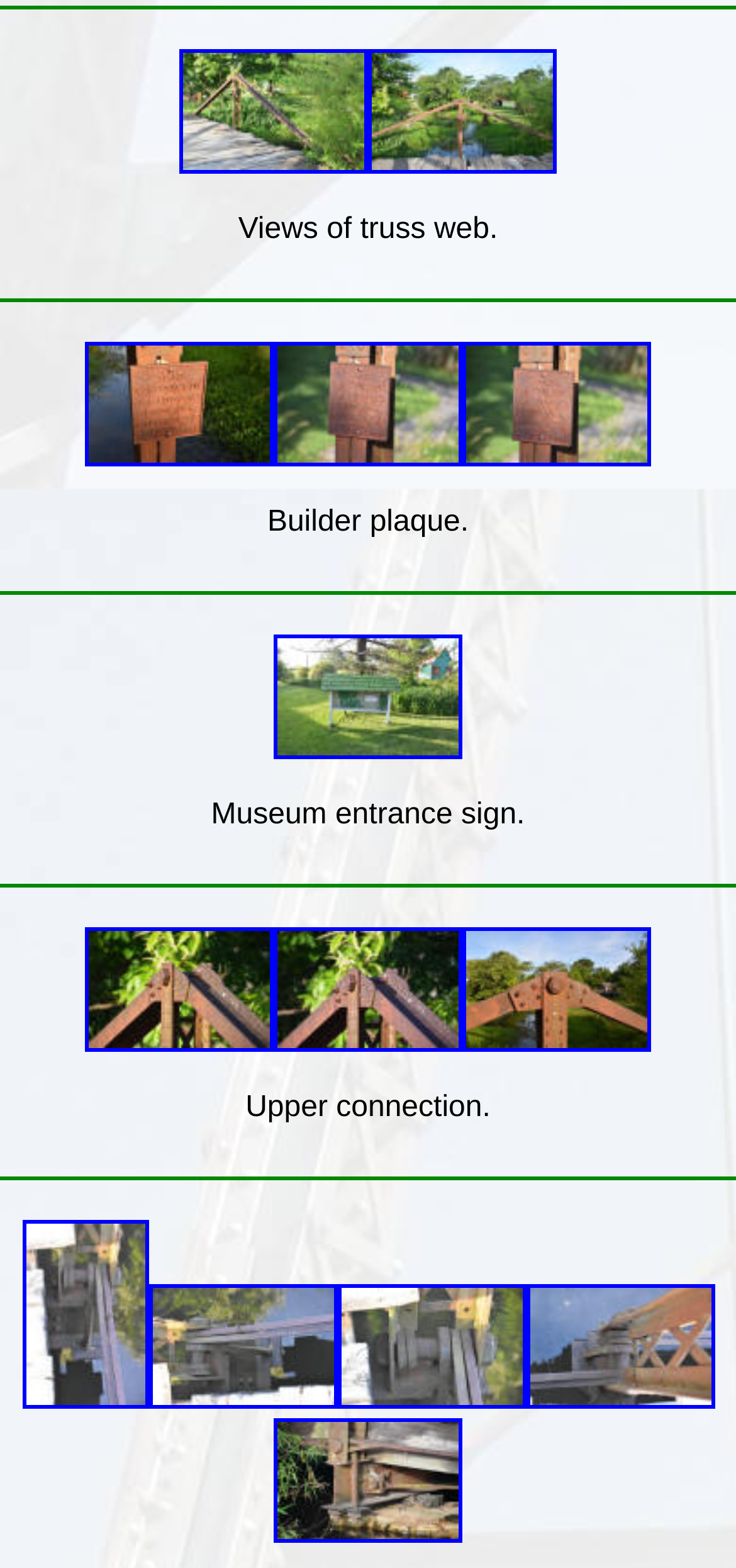Please specify the bounding box coordinates of the area that should be clicked to accomplish the following instruction: "View photo". The coordinates should consist of four float numbers between 0 and 1, i.e., [left, top, right, bottom].

[0.029, 0.883, 0.201, 0.903]